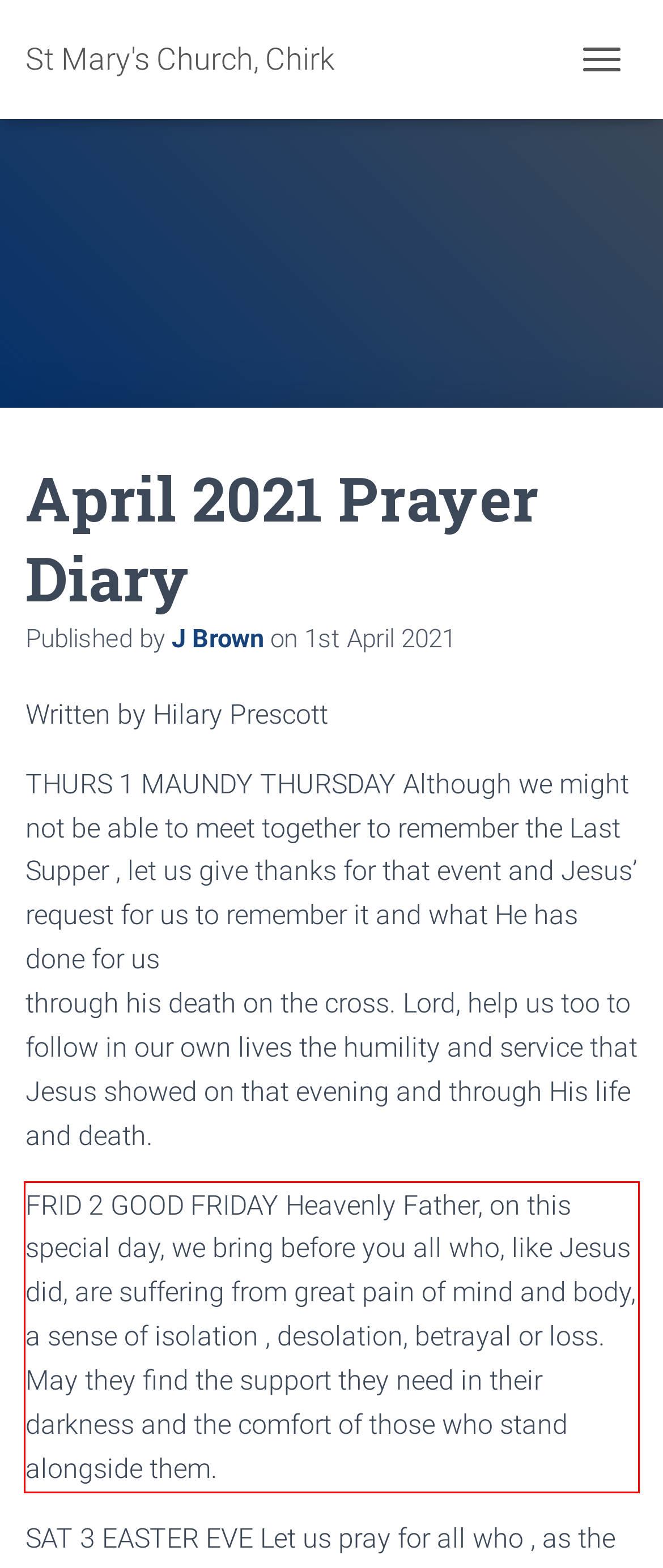You are given a webpage screenshot with a red bounding box around a UI element. Extract and generate the text inside this red bounding box.

FRID 2 GOOD FRIDAY Heavenly Father, on this special day, we bring before you all who, like Jesus did, are suffering from great pain of mind and body, a sense of isolation , desolation, betrayal or loss. May they find the support they need in their darkness and the comfort of those who stand alongside them.